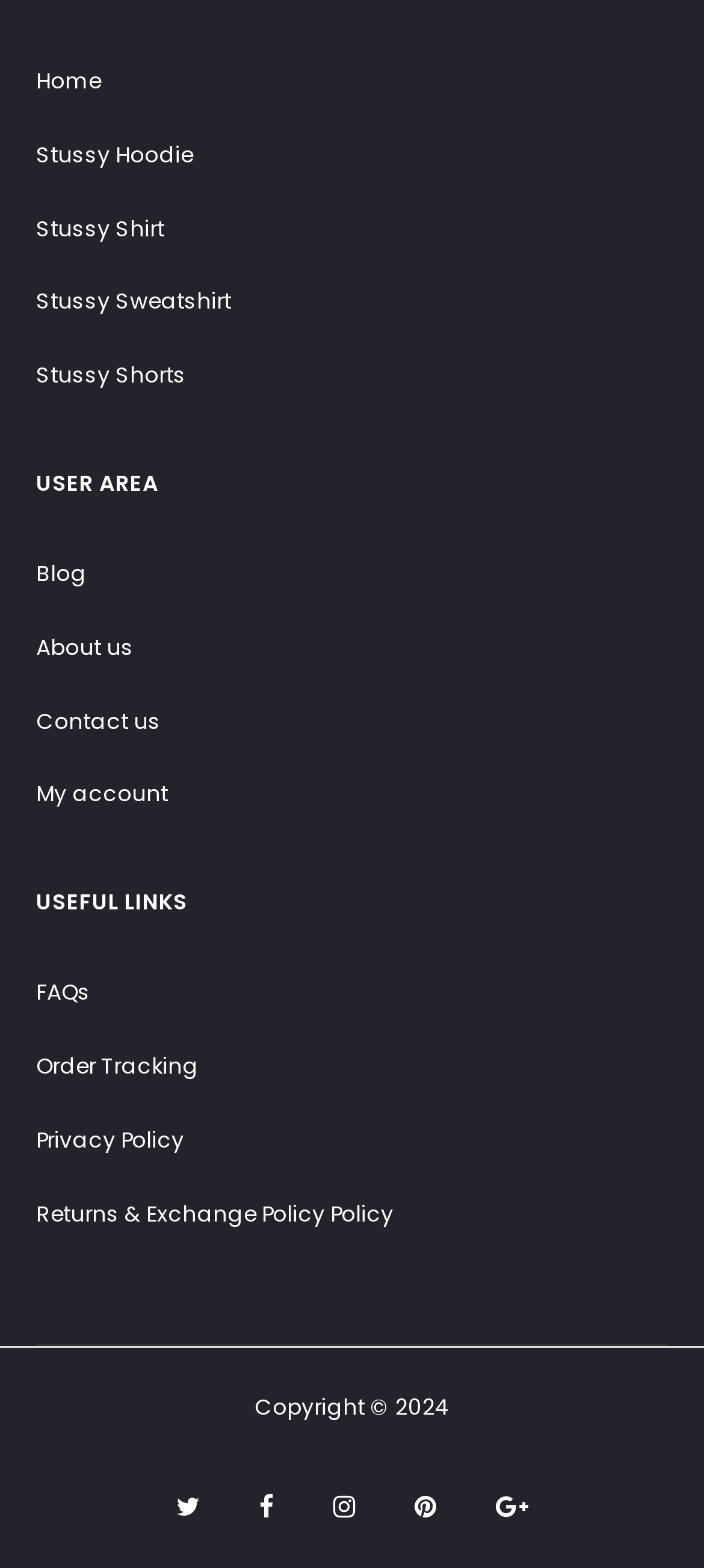Please identify the bounding box coordinates of the element's region that should be clicked to execute the following instruction: "visit user area". The bounding box coordinates must be four float numbers between 0 and 1, i.e., [left, top, right, bottom].

[0.051, 0.3, 0.949, 0.317]